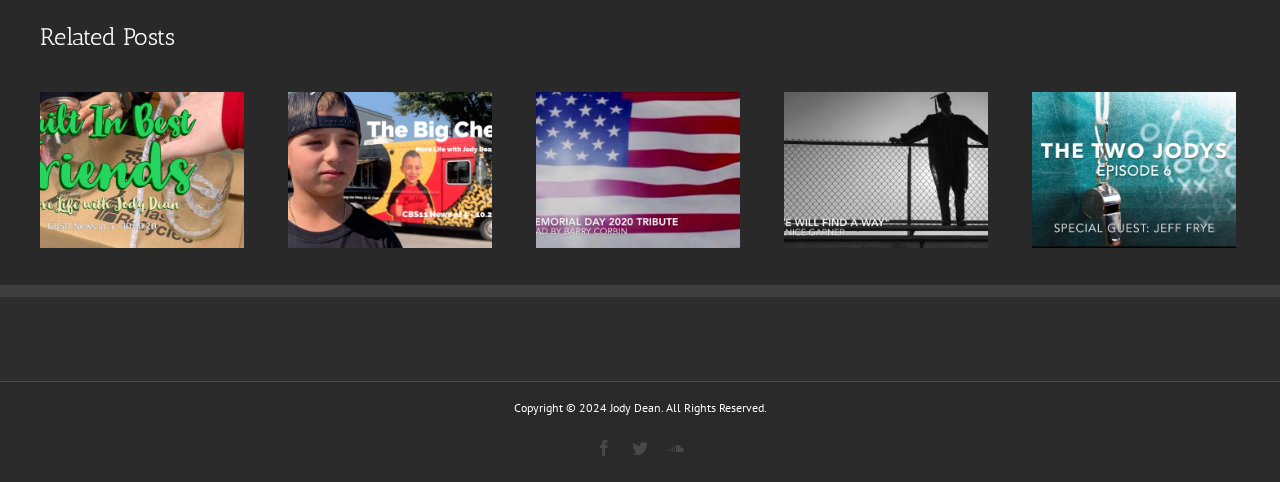Please provide a short answer using a single word or phrase for the question:
What is the copyright year?

2024